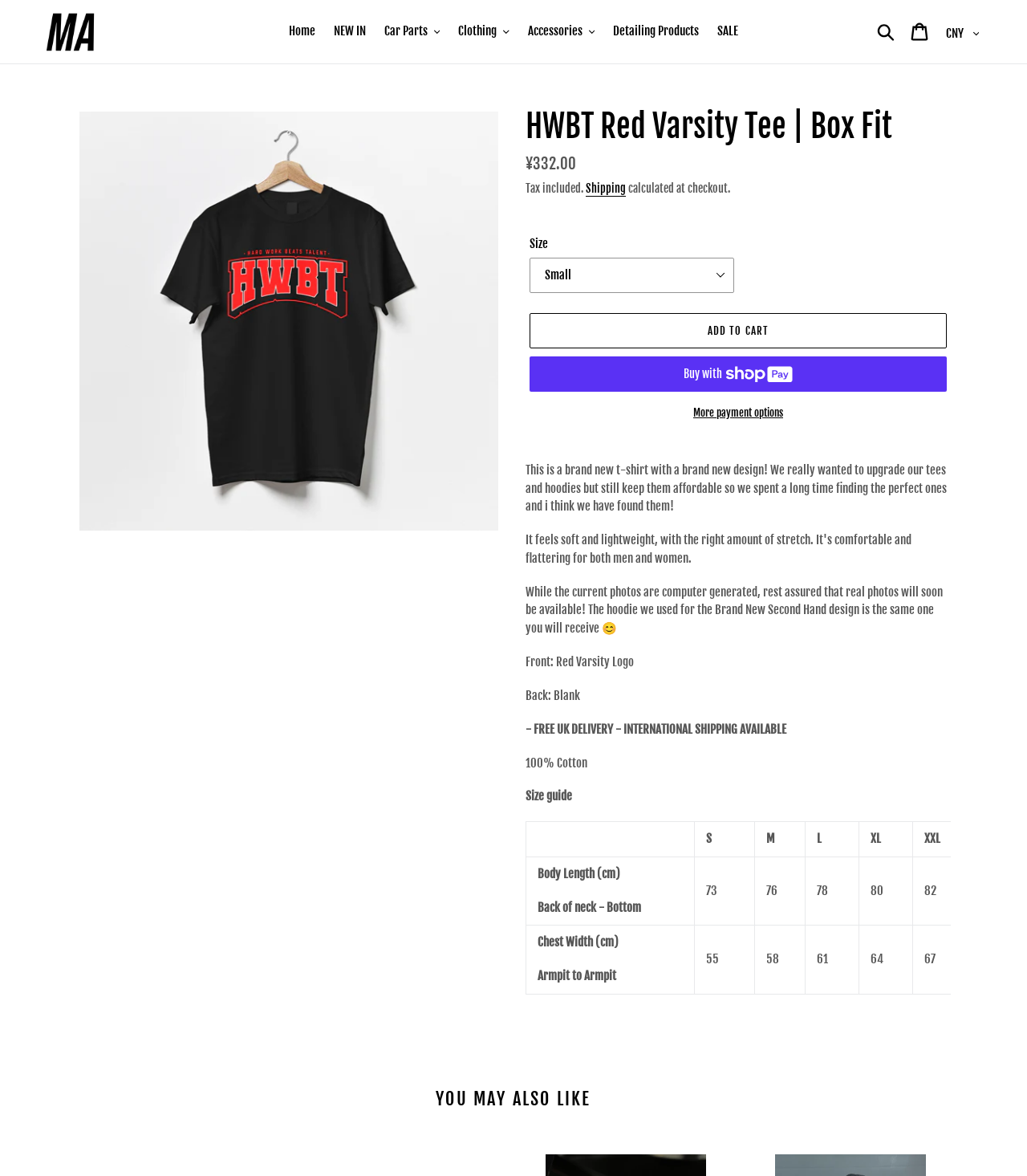Please determine the bounding box coordinates of the clickable area required to carry out the following instruction: "Choose a size from the dropdown". The coordinates must be four float numbers between 0 and 1, represented as [left, top, right, bottom].

[0.516, 0.219, 0.715, 0.249]